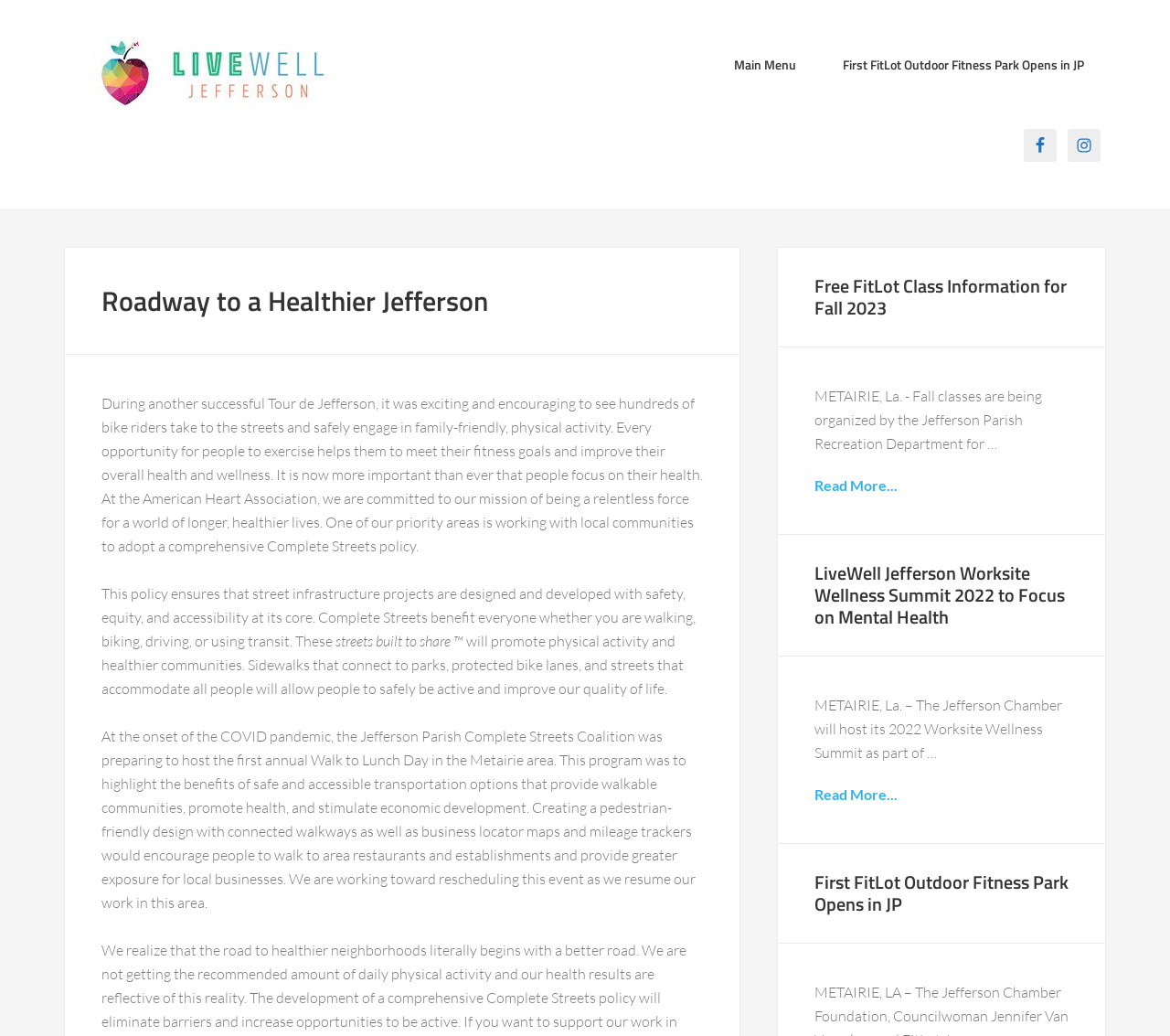Select the bounding box coordinates of the element I need to click to carry out the following instruction: "Learn more about LiveWell Jefferson Worksite Wellness Summit 2022".

[0.696, 0.539, 0.91, 0.609]